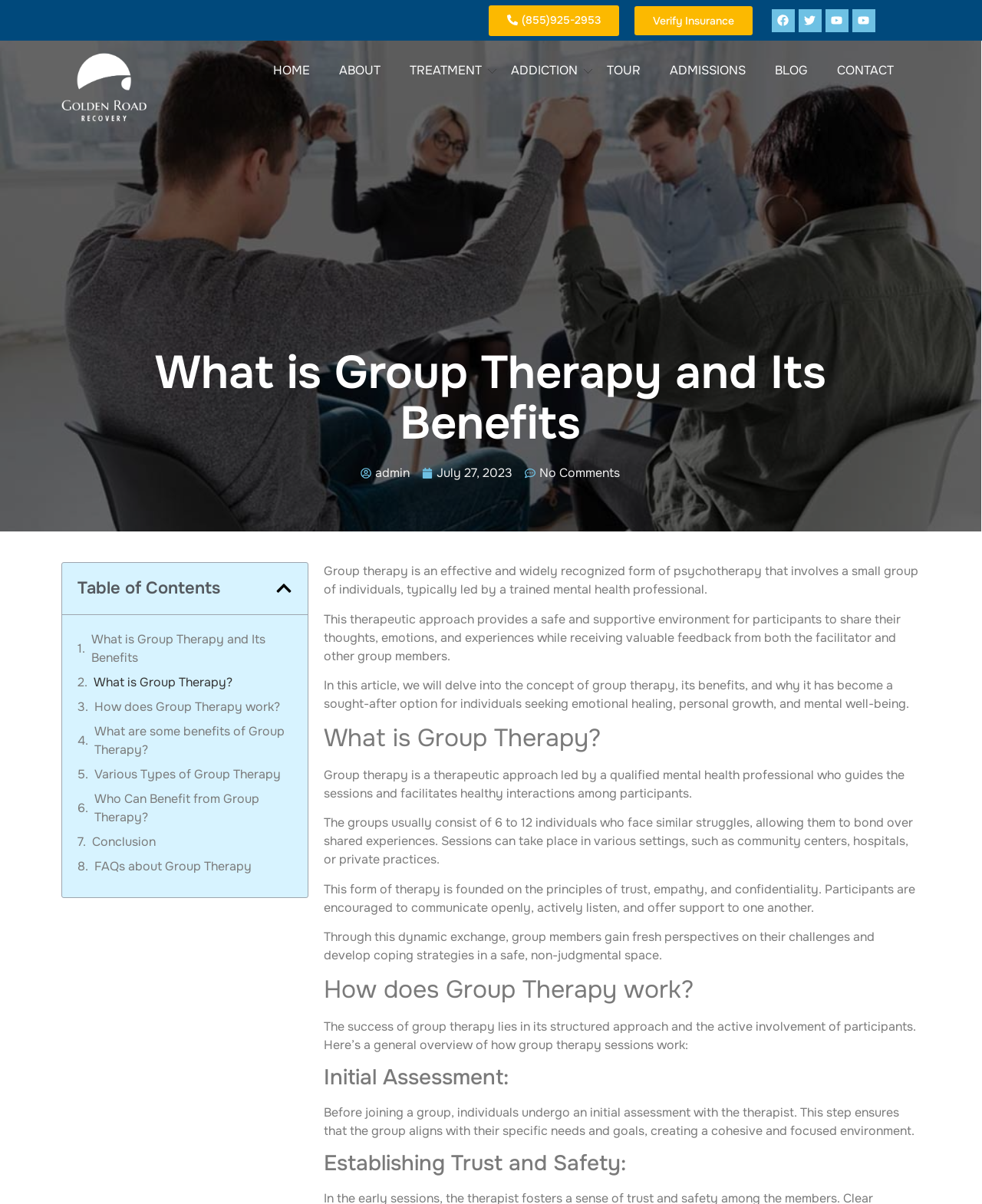Observe the image and answer the following question in detail: How many links are in the top section of the webpage?

I counted the number of links in the top section of the webpage, which includes the phone number, 'Verify Insurance', 'Facebook', 'Twitter', and 'Youtube'. There are 5 links in total.